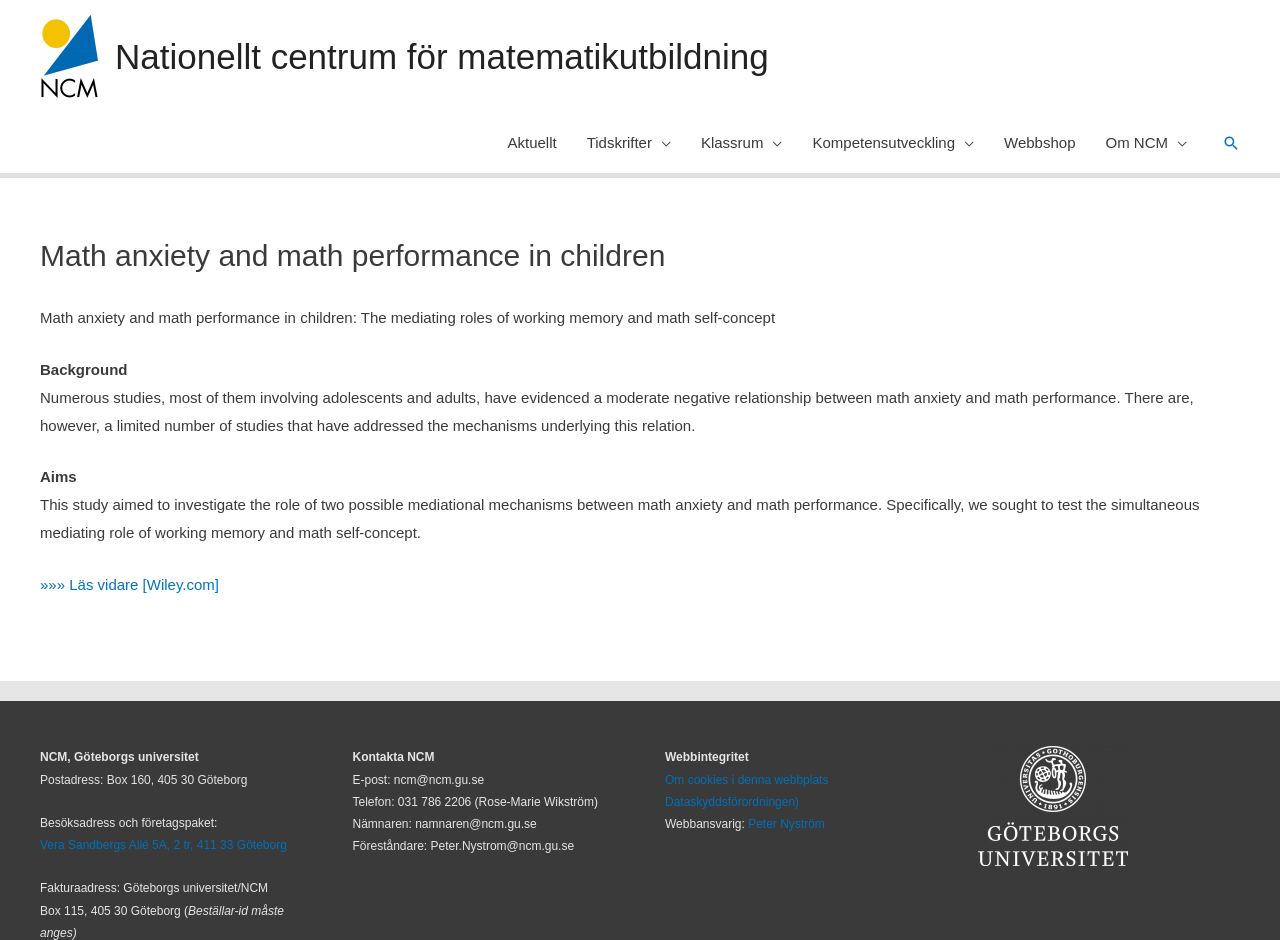Analyze the image and give a detailed response to the question:
What is the address of NCM?

The address of NCM can be found in the footer section of the webpage, where it is written as 'Vera Sandbergs Allé 5A, 2 tr, 411 33 Göteborg'.